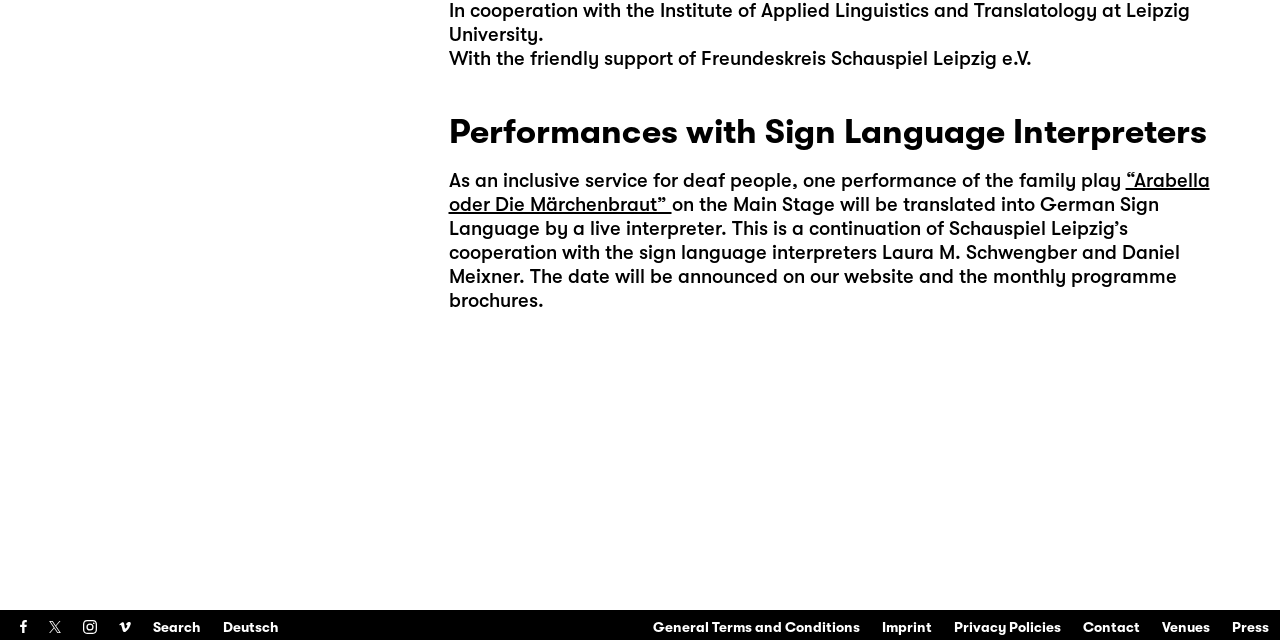Locate the UI element that matches the description Privacy Policies in the webpage screenshot. Return the bounding box coordinates in the format (top-left x, top-left y, bottom-right x, bottom-right y), with values ranging from 0 to 1.

[0.745, 0.967, 0.829, 0.992]